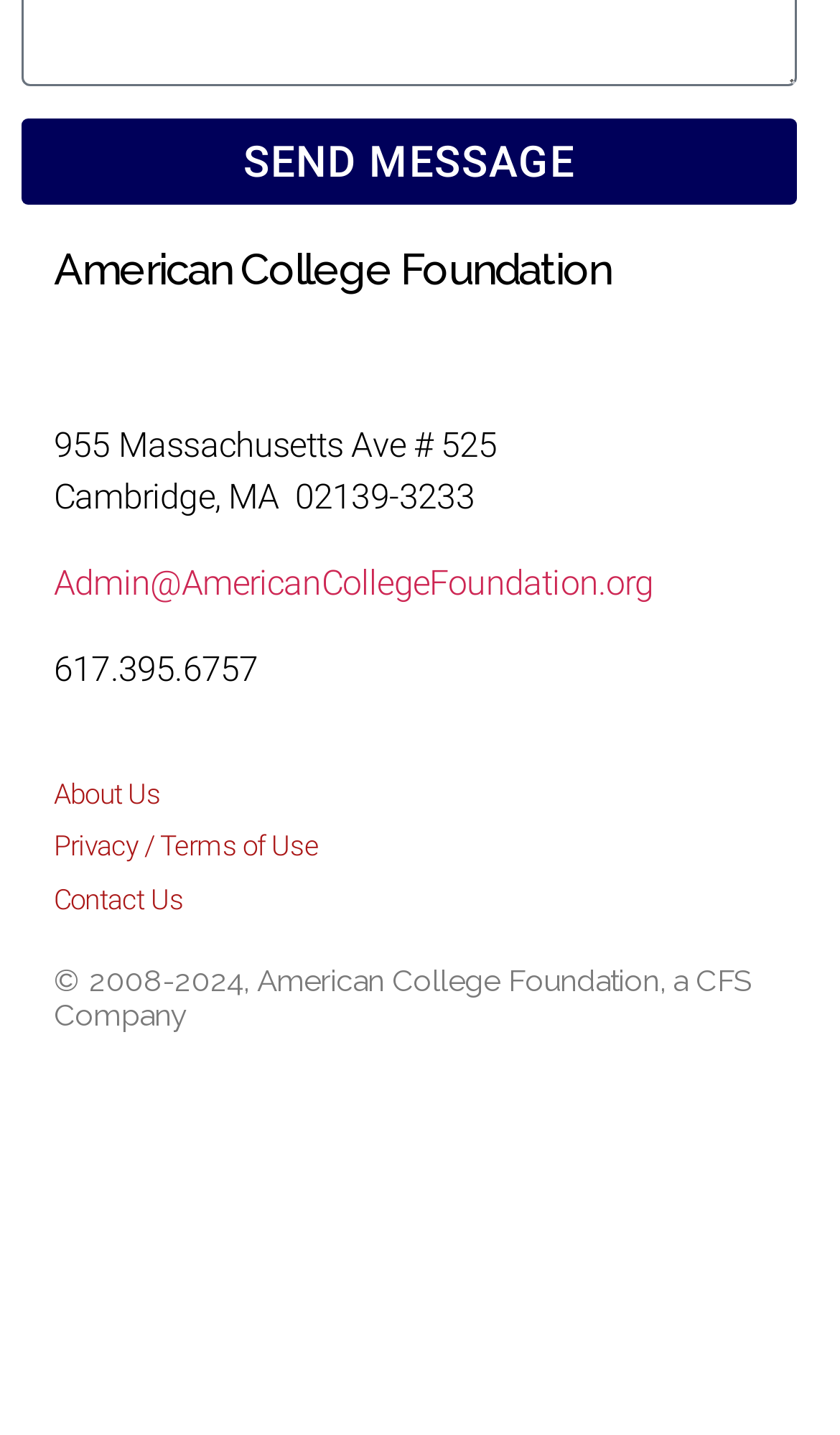Provide the bounding box coordinates for the UI element described in this sentence: "Twitter". The coordinates should be four float values between 0 and 1, i.e., [left, top, right, bottom].

[0.064, 0.78, 0.121, 0.813]